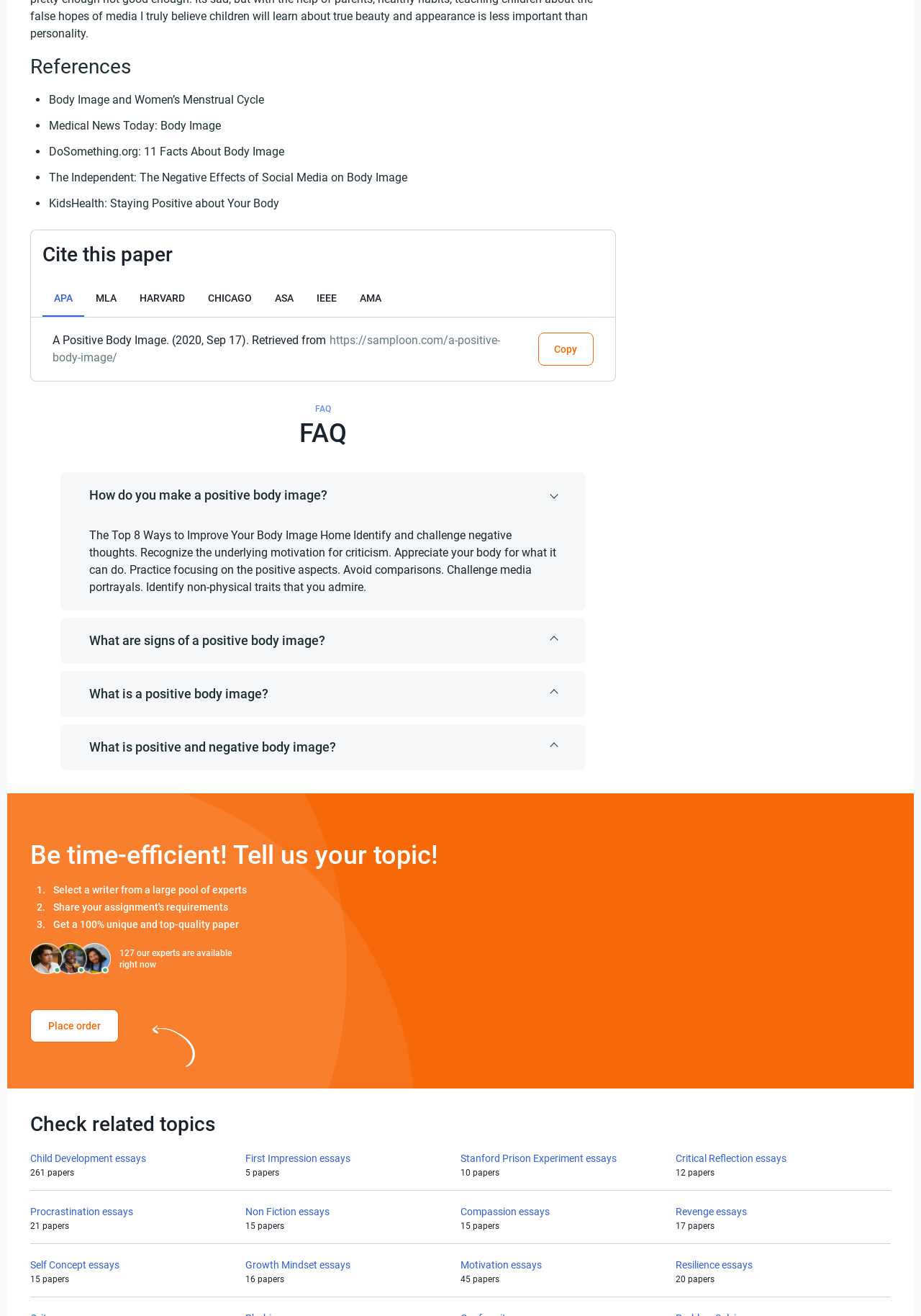Identify and provide the bounding box coordinates of the UI element described: "Medical News Today: Body Image". The coordinates should be formatted as [left, top, right, bottom], with each number being a float between 0 and 1.

[0.052, 0.09, 0.241, 0.101]